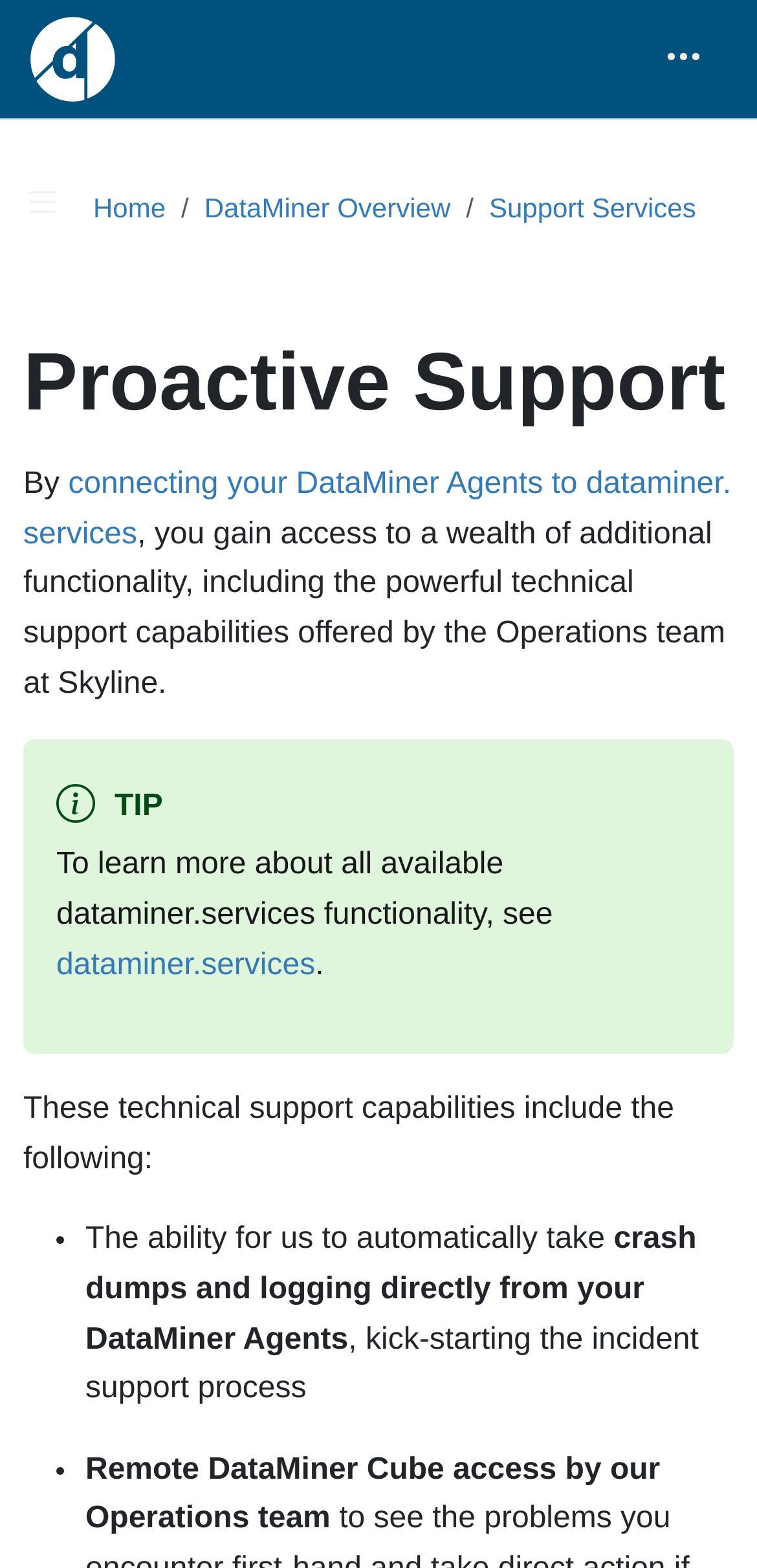What is the purpose of the 'Toggle navigation' button?
Using the visual information, respond with a single word or phrase.

To control the navpanel